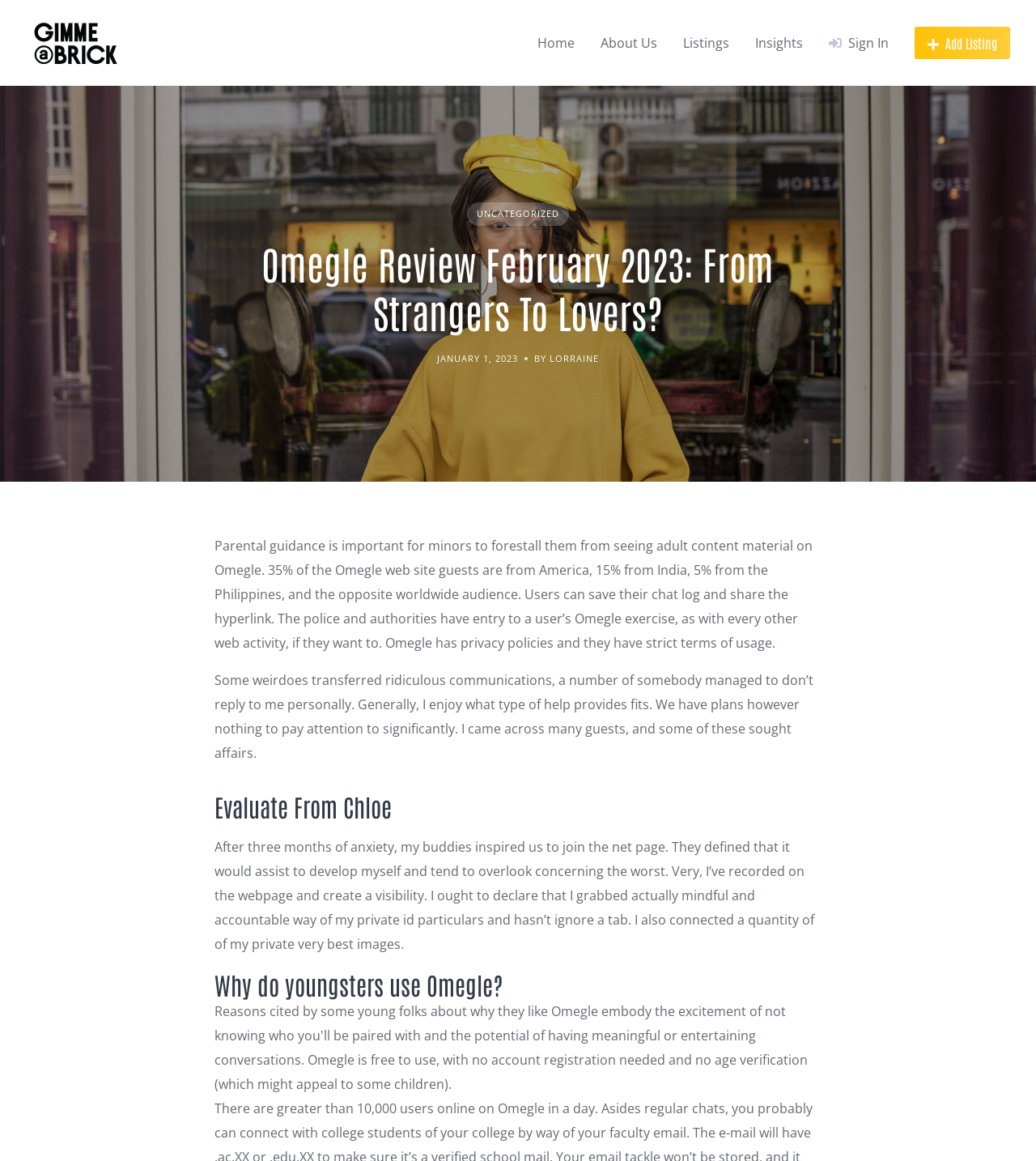Give a full account of the webpage's elements and their arrangement.

The webpage is a review of Omegle, a online platform, published on February 2023. At the top left corner, there is a logo of "Gimme A Brick" with a link to the website. Next to it, there are navigation links to "Home", "About Us", "Listings", and "Insights". On the top right corner, there is a "Sign In" link and a button to "Add Listing".

Below the navigation links, there is a heading that displays the title of the review, "Omegle Review February 2023: From Strangers To Lovers?". Underneath the title, there is a timestamp showing the date of publication, "JANUARY 1, 2023", and the author's name, "BY LORRAINE".

The main content of the review is divided into several sections. The first section discusses the importance of parental guidance for minors using Omegle, and provides some statistics about the website's visitors. The text also mentions that users can save their chat log and share the link, and that the police and authorities have access to a user's Omegle activity.

The next section is a personal review from a user, who shares their experience of using Omegle. They mention that they have had some weird encounters, but also found some good matches. The review is followed by another section, titled "Evaluate From Chloe", which is another personal review from a user named Chloe. She shares her story of how she joined the website and created a profile, and how it helped her to develop herself and move on from past experiences.

Finally, there is a section titled "Why do youngsters use Omegle?", which is likely to discuss the reasons why young people are attracted to the platform.